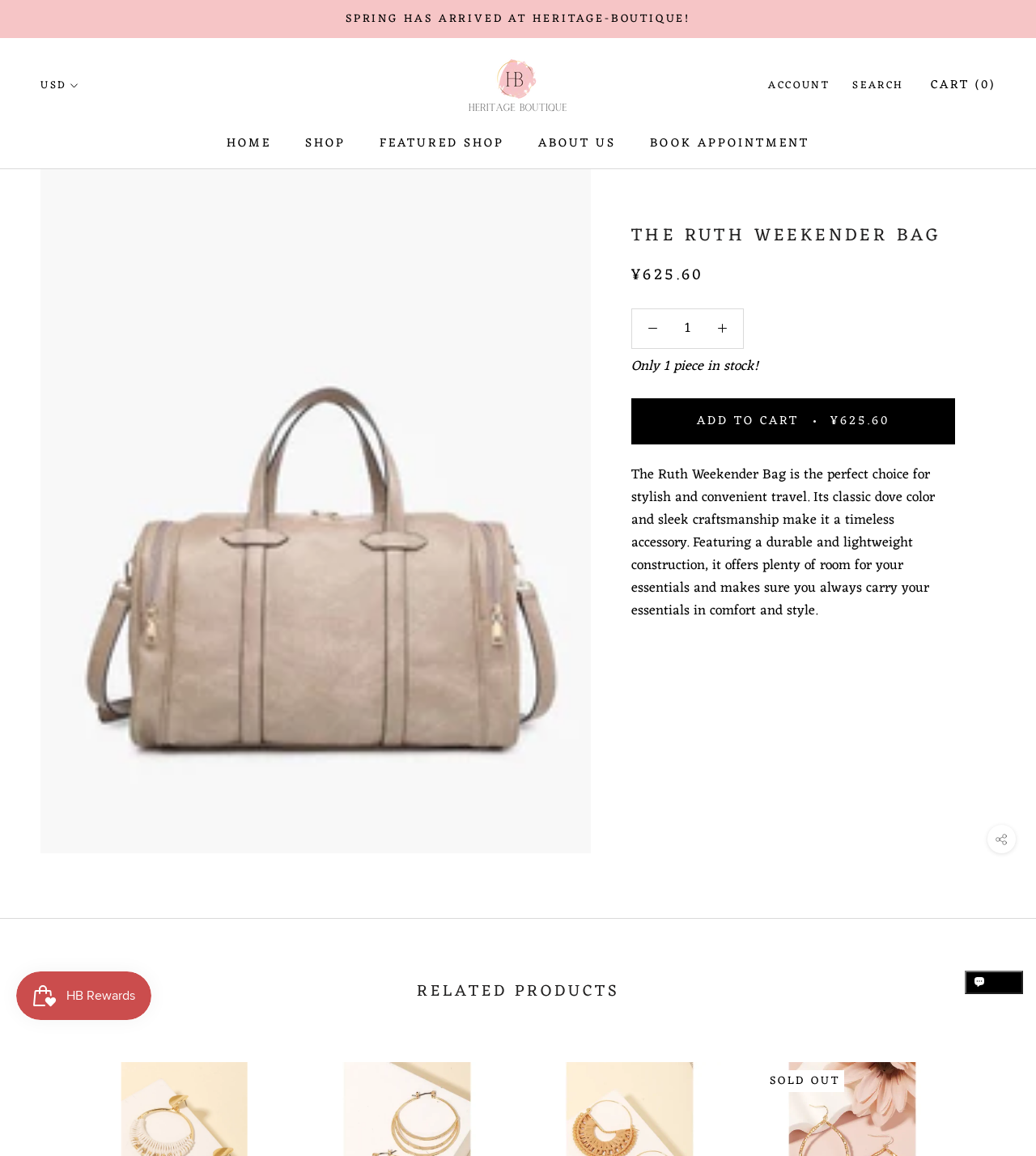Locate the bounding box coordinates of the element that should be clicked to execute the following instruction: "View related products".

[0.062, 0.847, 0.938, 0.87]